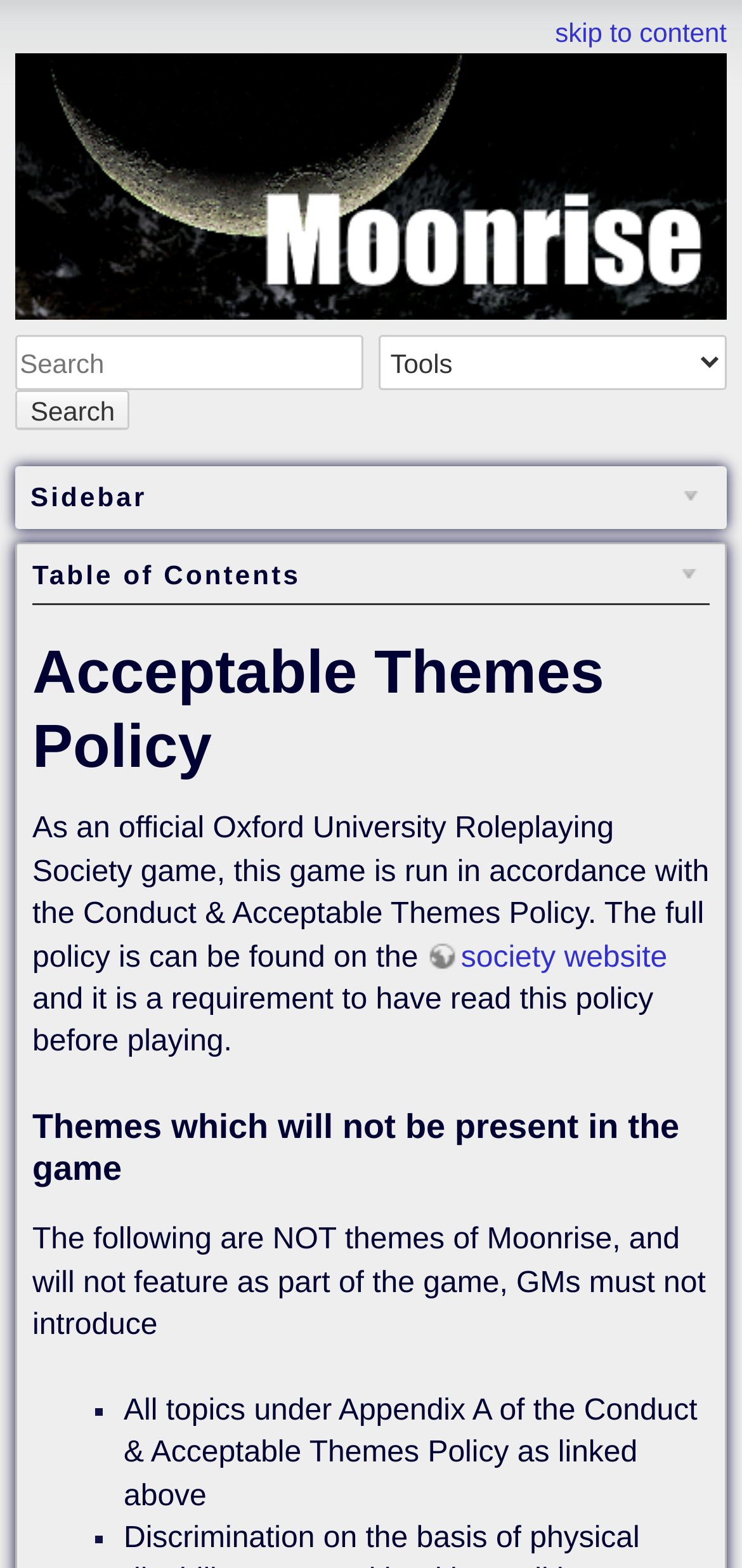What is the purpose of the game?
Refer to the image and give a detailed answer to the question.

Based on the webpage content, it is clear that the game is an official Oxford University Roleplaying Society game, and it is run in accordance with the Conduct & Acceptable Themes Policy.